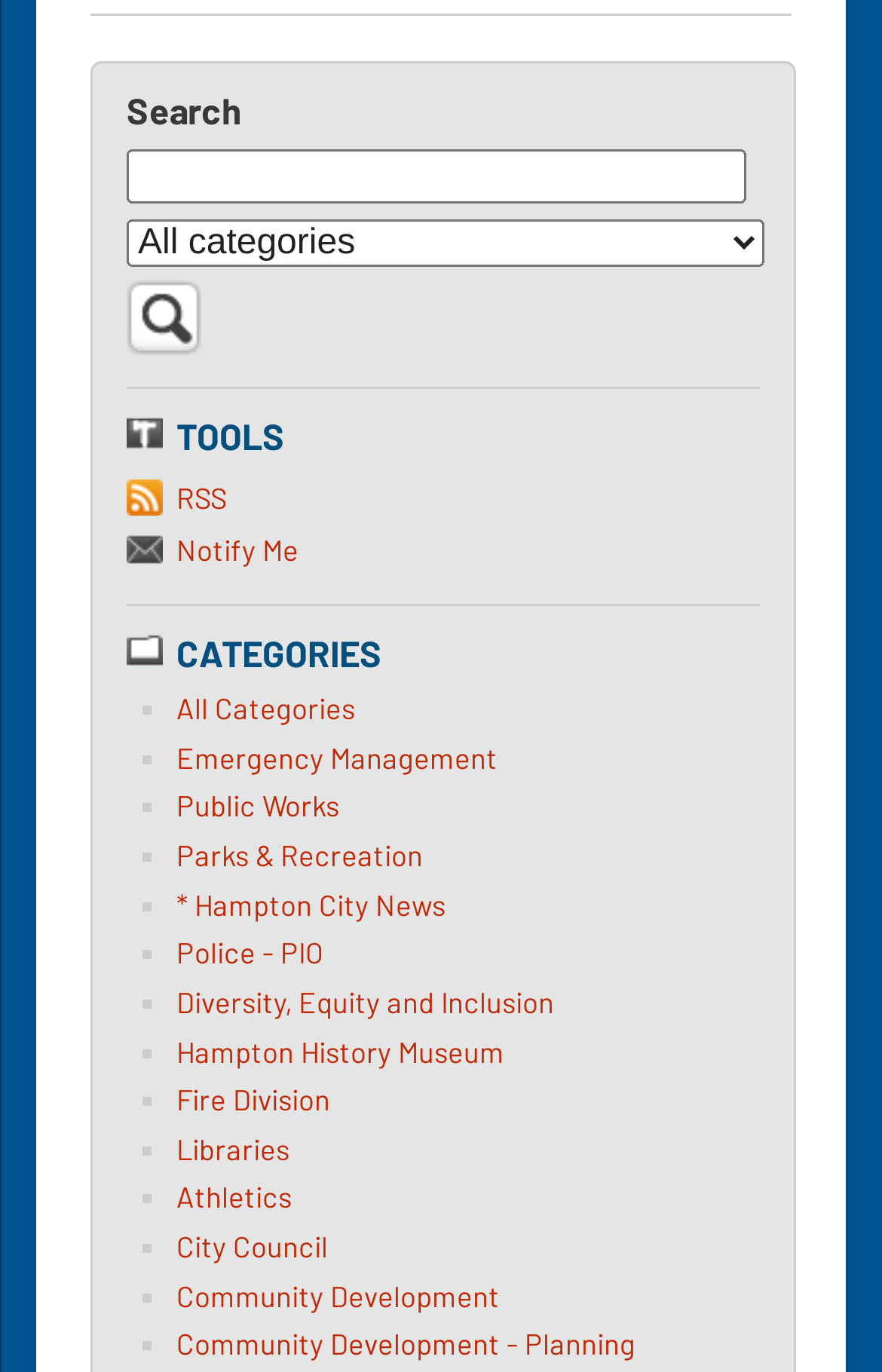Using the details in the image, give a detailed response to the question below:
What is the purpose of the search button?

The search button is located below the search text box and category combobox, and it has an image of a magnifying glass. Its purpose is to search for civic alerts based on the search terms and category selected by the user.